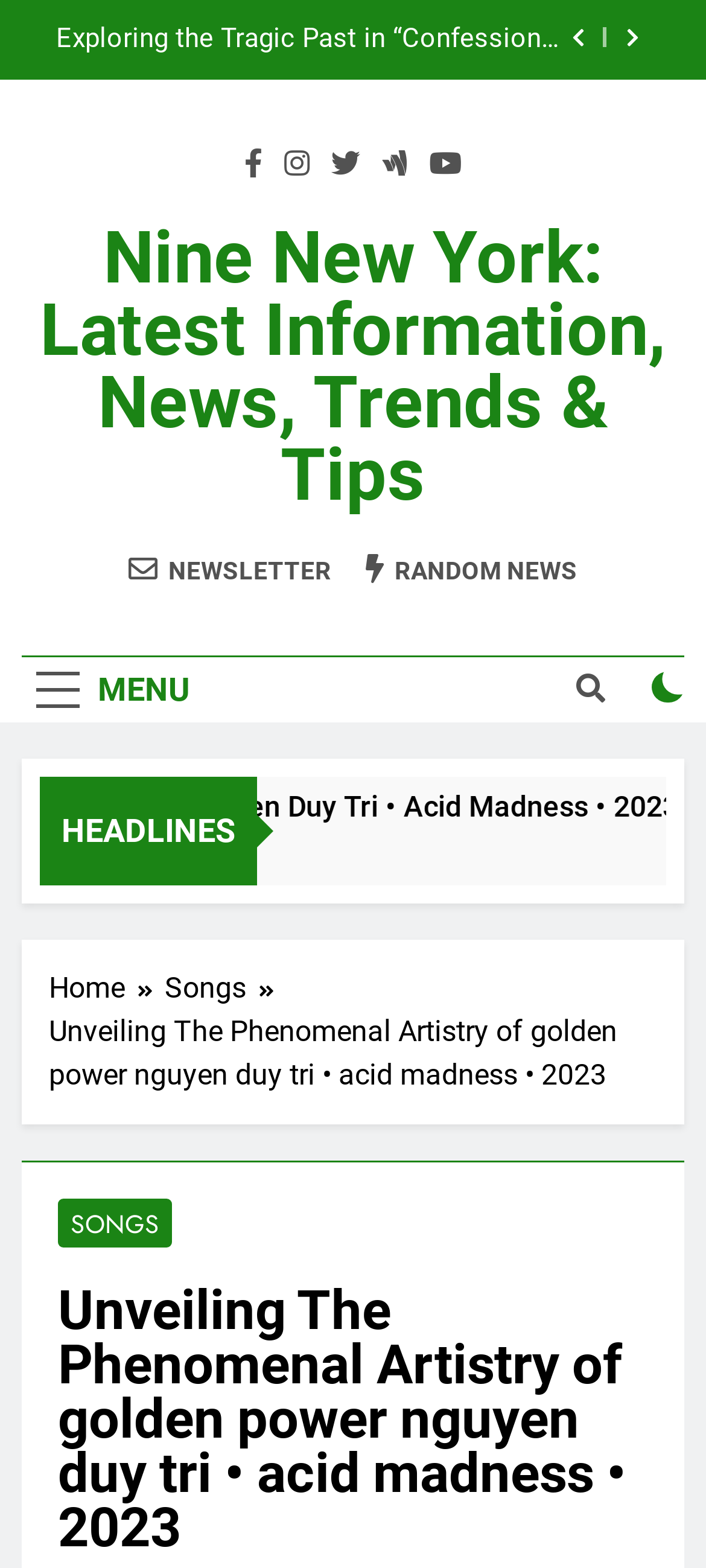Provide the bounding box coordinates of the section that needs to be clicked to accomplish the following instruction: "Subscribe to the newsletter."

[0.182, 0.352, 0.469, 0.374]